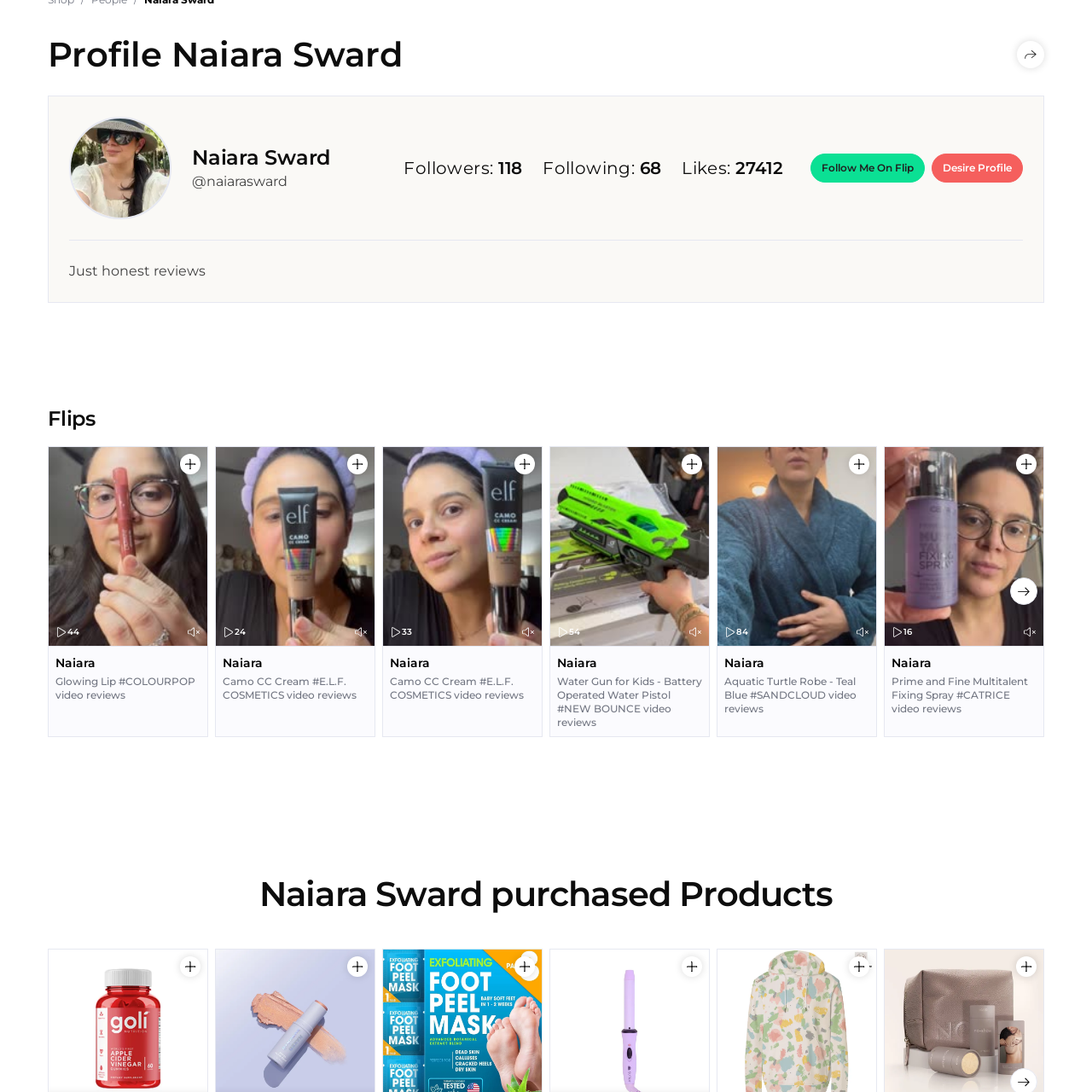Observe the image within the red bounding box carefully and provide an extensive answer to the following question using the visual cues: What is the purpose of the buttons on the webpage?

The buttons on the webpage are likely used for adding products to a cart and linking to Naiara's video reviews, suggesting that the webpage is designed for e-commerce and promoting Naiara's content.